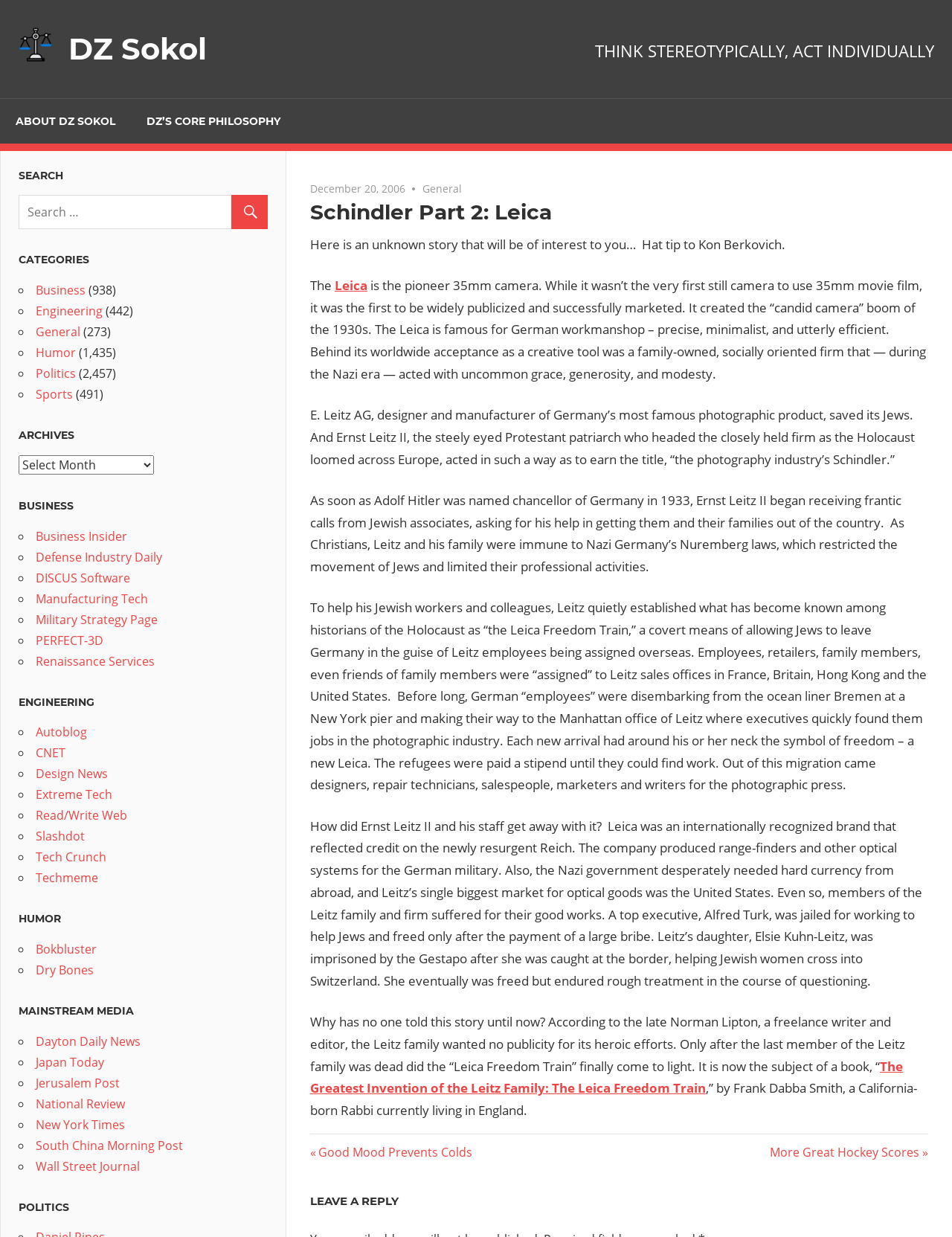How many categories are listed on the webpage?
Please give a detailed and elaborate explanation in response to the question.

The categories are listed on the right-hand side of the webpage, and they are Business, Engineering, General, Humor, and Politics. There are 5 categories in total.